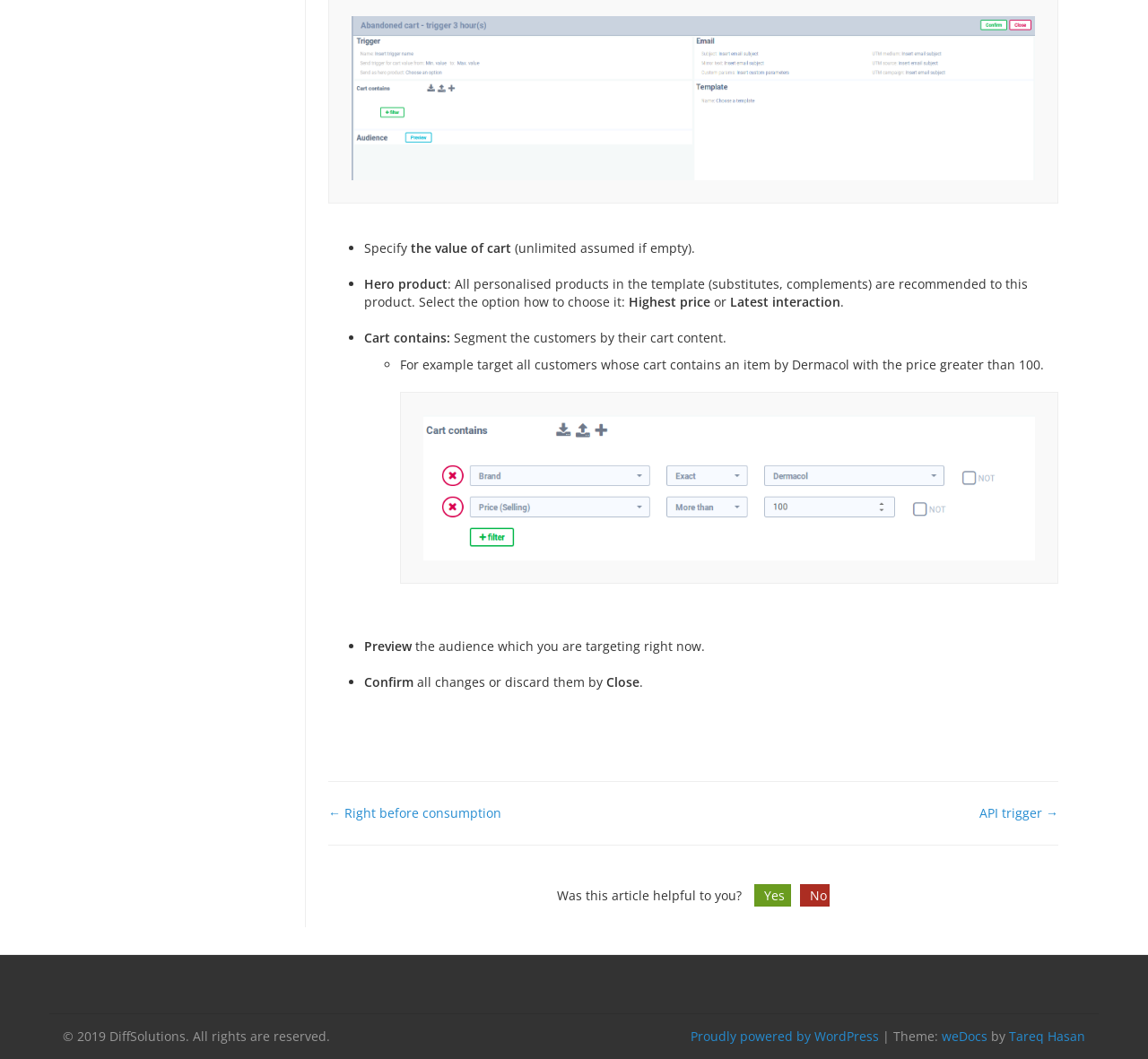Provide a thorough and detailed response to the question by examining the image: 
What is the purpose of the 'Preview' option?

The 'Preview' option is used to target a specific audience, as indicated by the text 'Preview the audience which you are targeting right now.' This allows users to see who they are targeting with their marketing efforts.